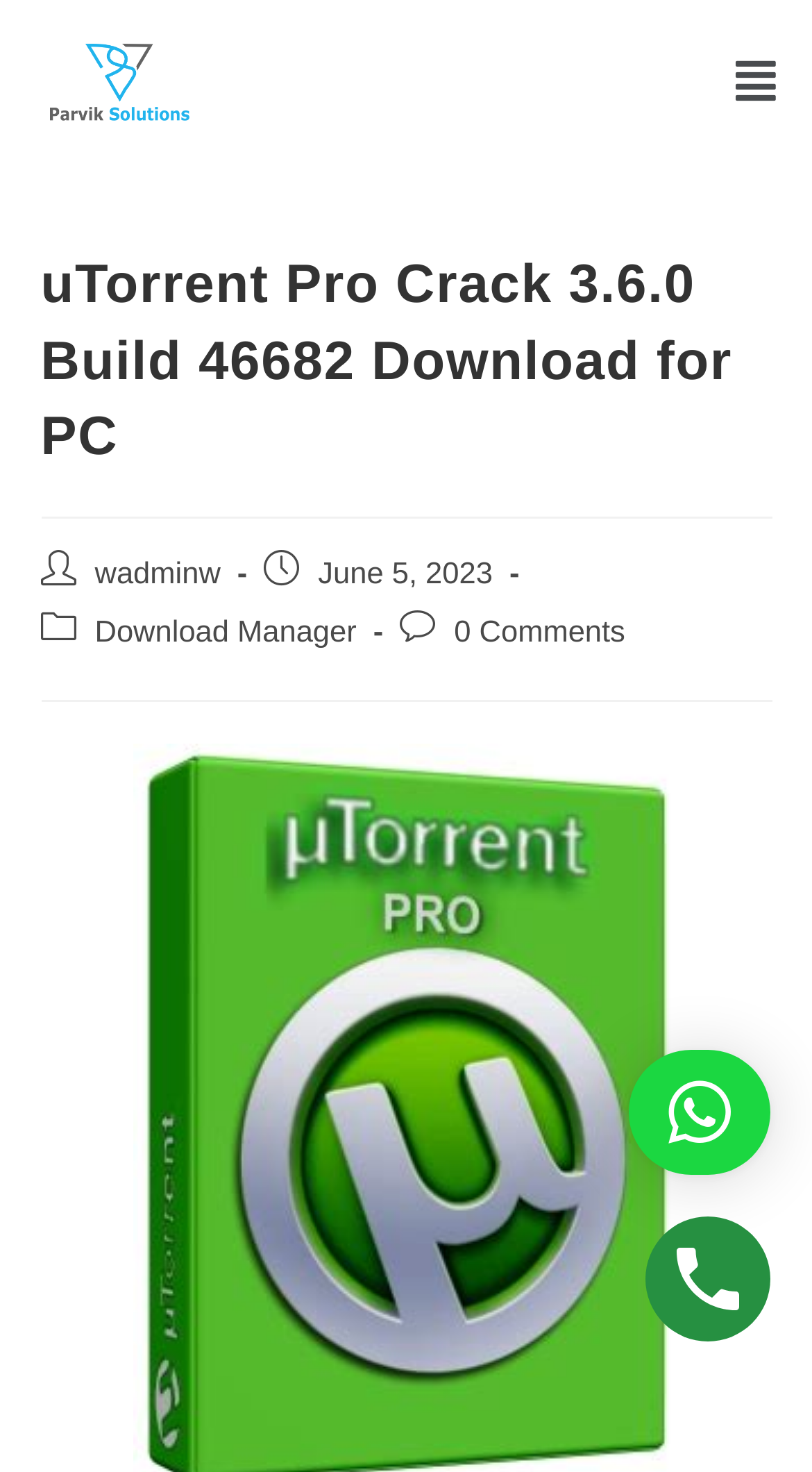Please provide a comprehensive answer to the question based on the screenshot: Who is the author of the webpage?

I found the author's name by looking at the link 'wadminw' in the header section of the webpage, which is likely to be the author's name or username.